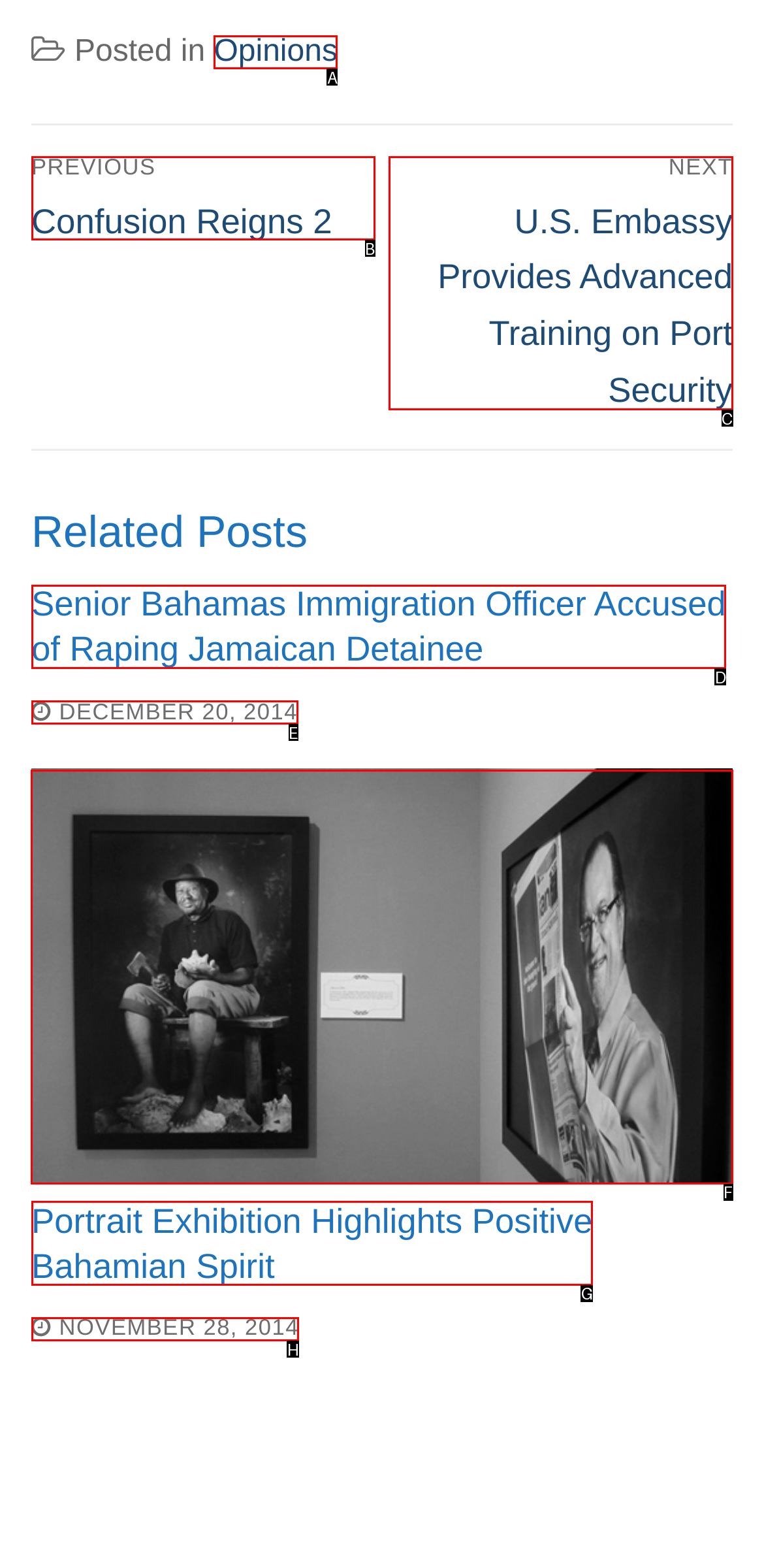Choose the letter of the element that should be clicked to complete the task: View 'Portrait Exhibition Highlights Positive Bahamian Spirit'
Answer with the letter from the possible choices.

F